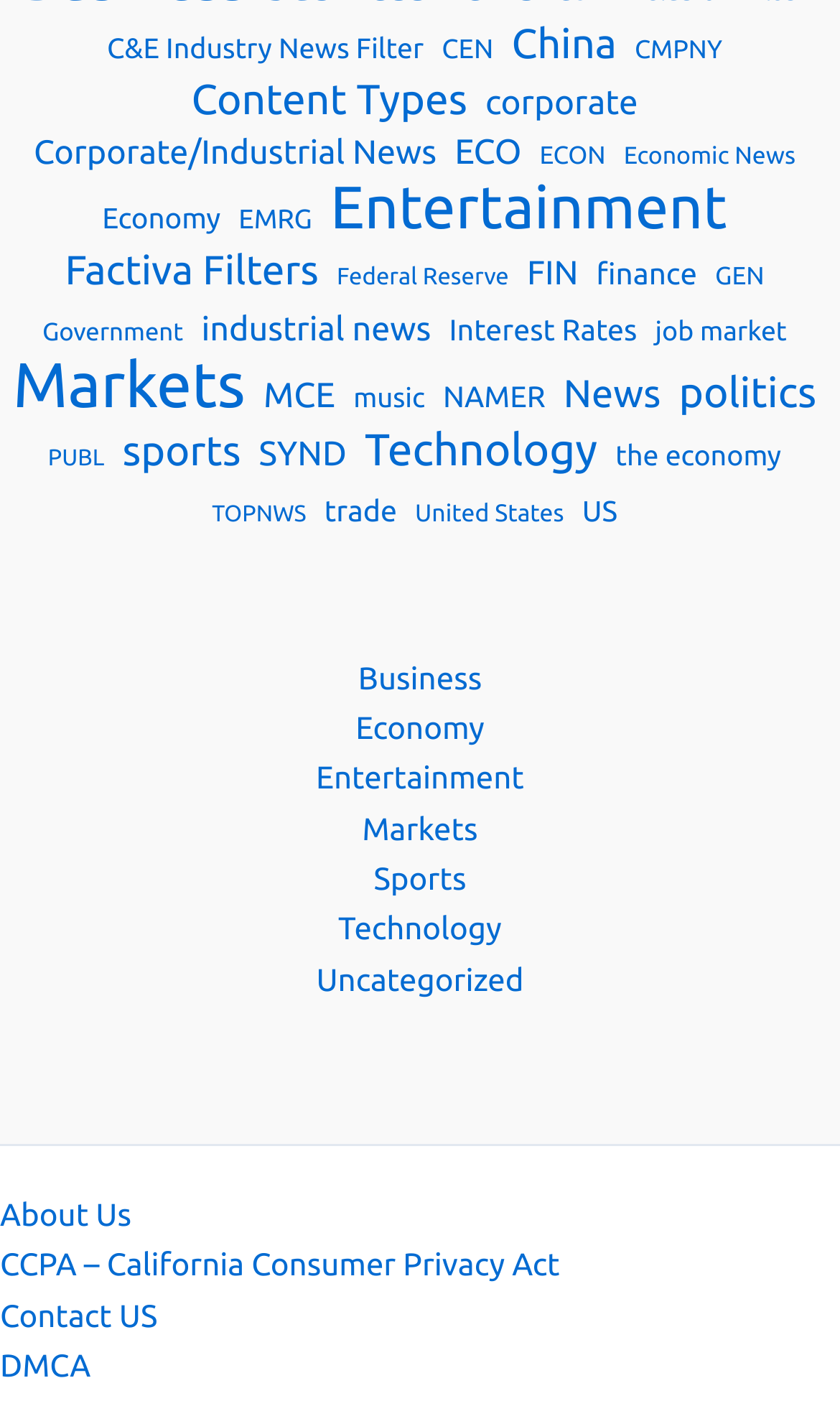Identify the bounding box coordinates of the specific part of the webpage to click to complete this instruction: "View Entertainment news".

[0.393, 0.13, 0.866, 0.166]